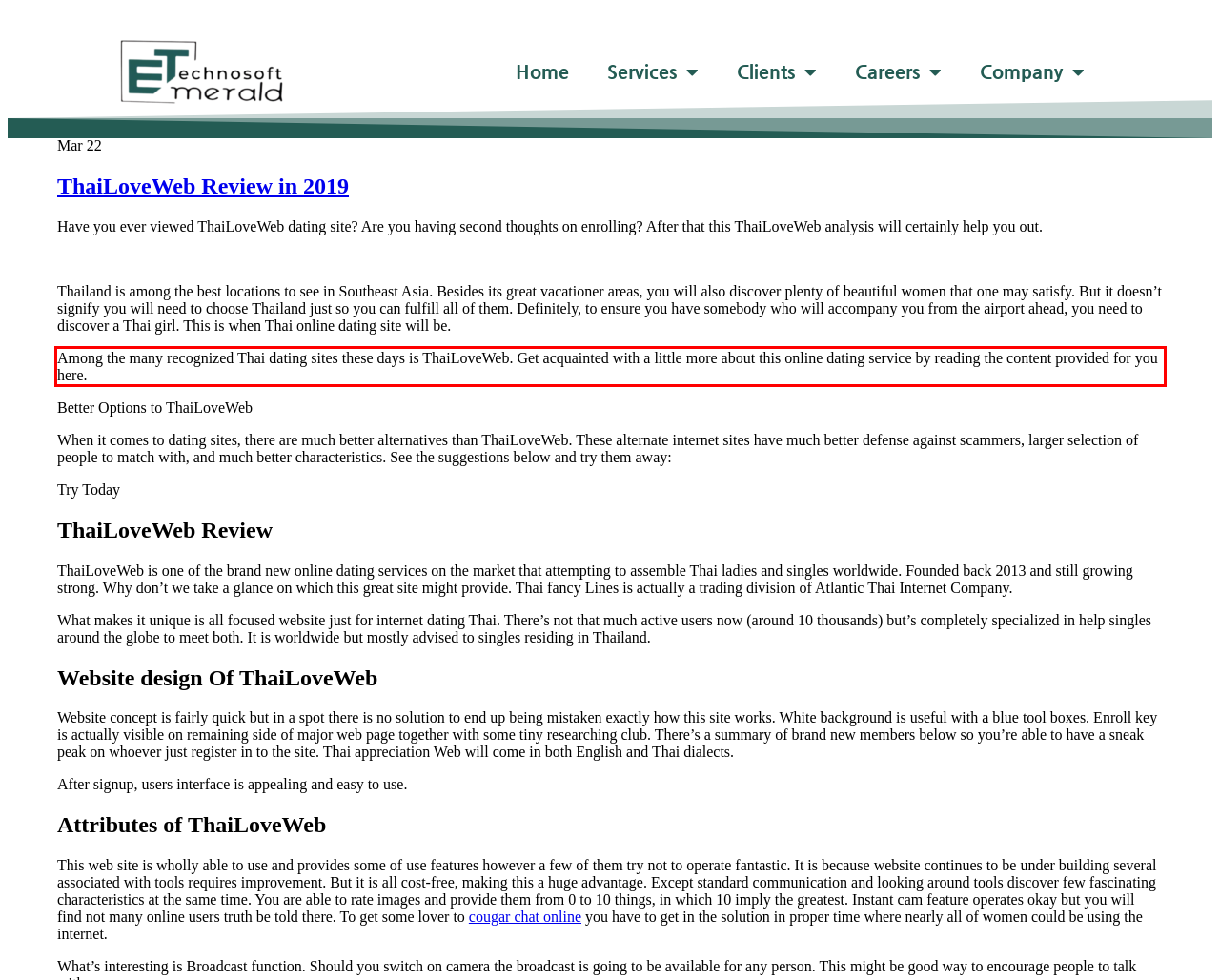Given a screenshot of a webpage with a red bounding box, please identify and retrieve the text inside the red rectangle.

Among the many recognized Thai dating sites these days is ThaiLoveWeb. Get acquainted with a little more about this online dating service by reading the content provided for you here.